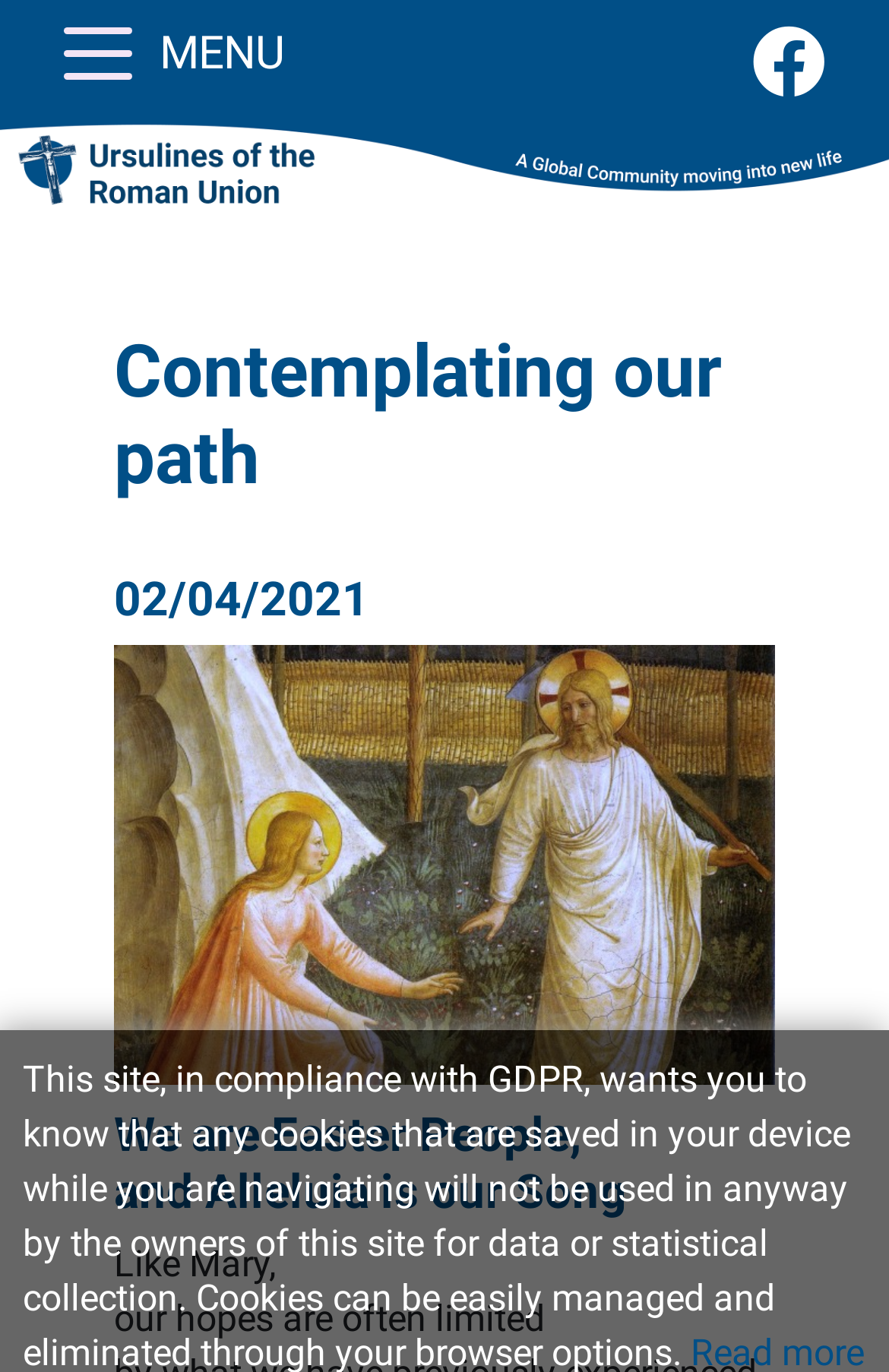Detail the features and information presented on the webpage.

The webpage is about the Ursulines of the Roman Union. At the top left, there is a button to toggle navigation, accompanied by the text "MENU" to its right. On the top right, there is a link with an icon. Below the top section, there is a large image spanning the entire width of the page.

The main content of the webpage is divided into sections, with headings and images. The first section has a heading "Contemplating our path" and is positioned near the top of the page. Below it, there is a date "02/04/2021" in a heading format. An image is placed below the date, taking up a significant portion of the page.

The next section has a heading "We are Easter People, and Alleluia is our Song" positioned below the image. This is followed by two paragraphs of text, with the first sentence "Like Mary," and the second sentence "our hopes are often limited". These paragraphs are placed below the heading, aligned to the left.